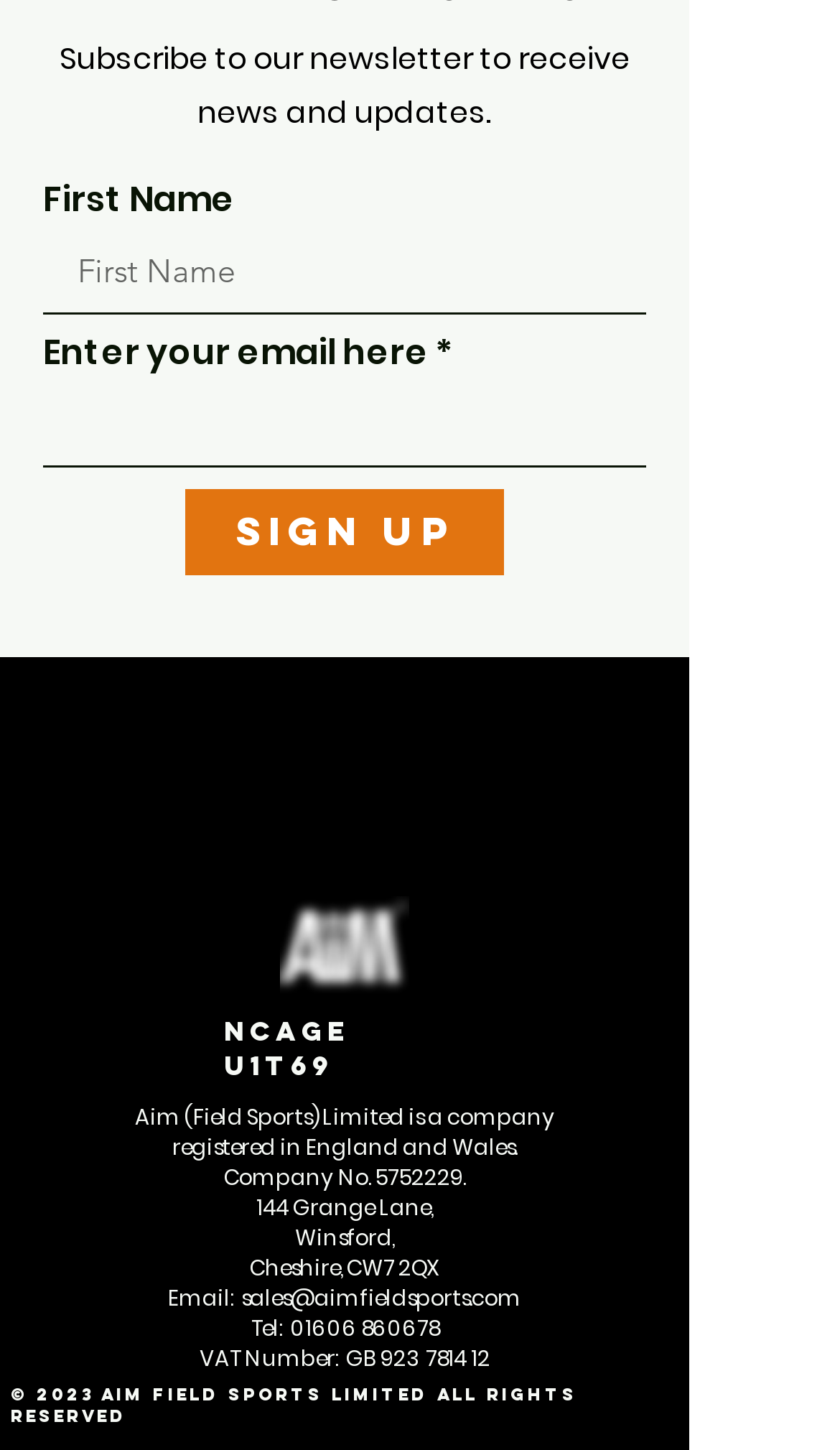Calculate the bounding box coordinates for the UI element based on the following description: "name="first-name" placeholder="First Name"". Ensure the coordinates are four float numbers between 0 and 1, i.e., [left, top, right, bottom].

[0.051, 0.159, 0.769, 0.217]